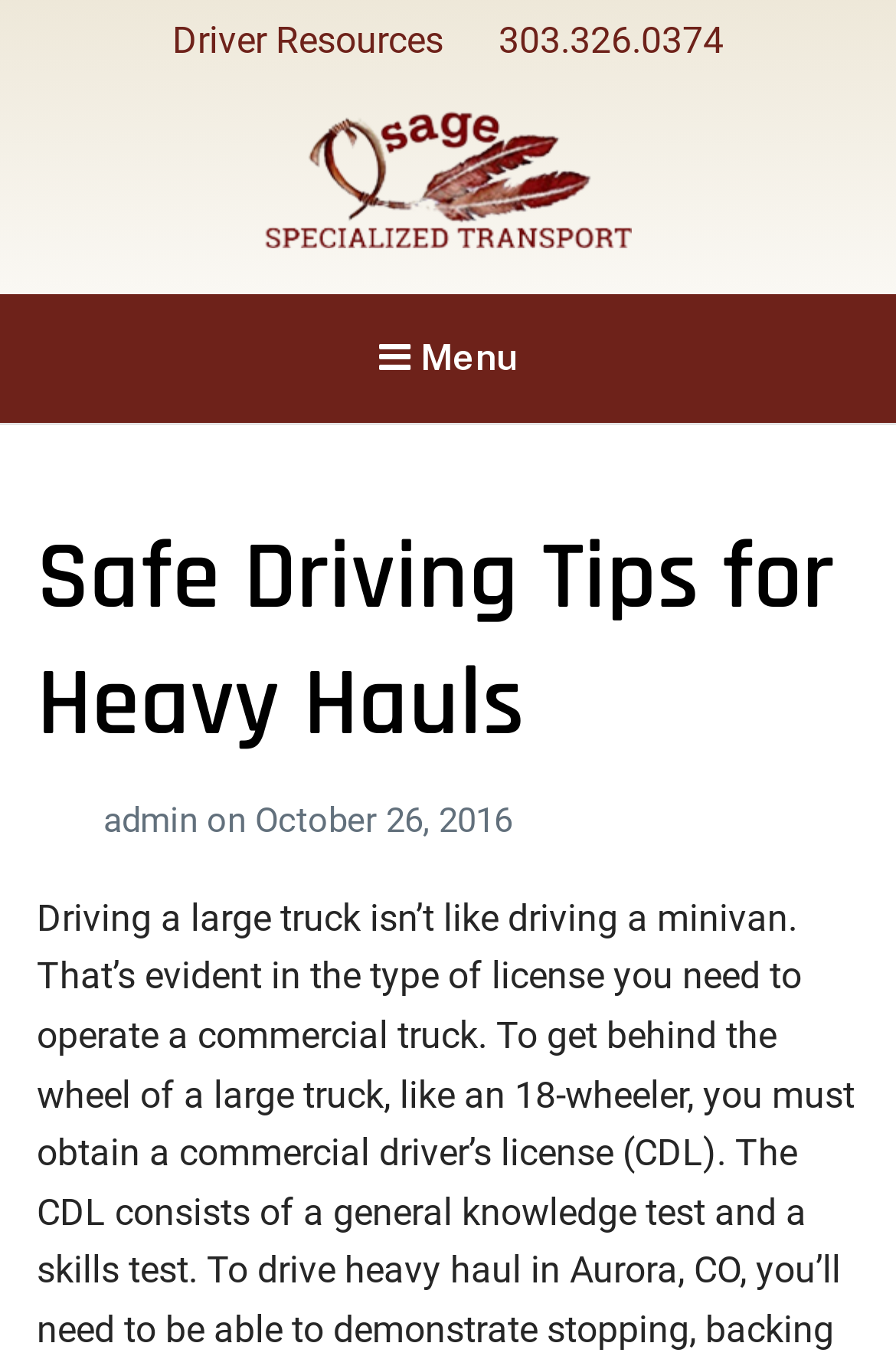Describe the webpage in detail, including text, images, and layout.

The webpage appears to be a blog or article page focused on safe driving tips for heavy hauls. At the top left of the page, there is a menu button with a hamburger icon. To the right of the menu button, there are three links: "Driver Resources", a phone number "303.326.0374", and "Logo Trans", which is accompanied by an image of the logo. Below these links, there is a header section with the title "Safe Driving Tips for Heavy Hauls" in a large font. 

Under the title, there are three links: "Posts by admin", "admin", and a date "October 26, 2016". On the right side of the page, there is a link "Osage" and a static text "Specialized Transport". The meta description suggests that the article will discuss the differences between driving a large truck and a minivan, specifically in terms of the type of license required to operate a commercial truck.